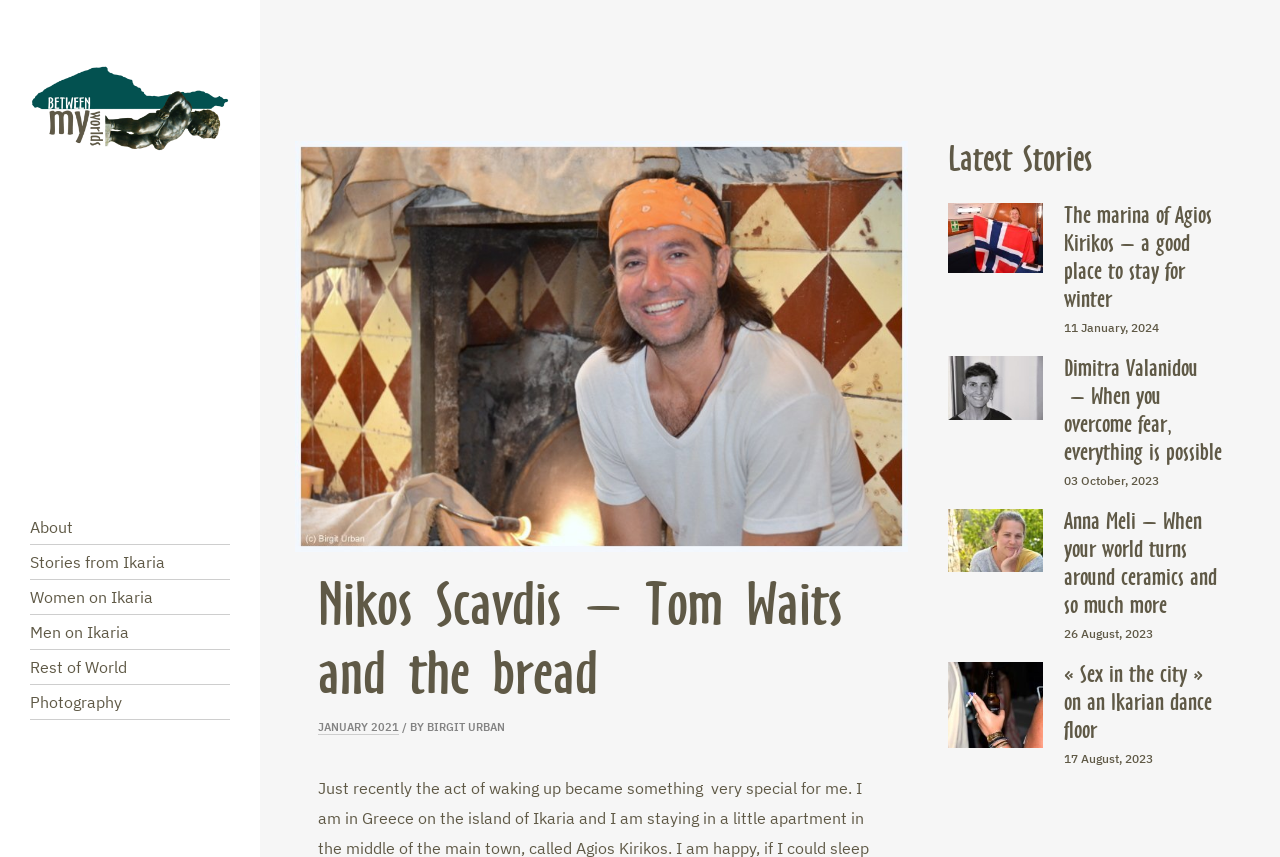Locate the bounding box coordinates of the element that needs to be clicked to carry out the instruction: "Click the 'About' link". The coordinates should be given as four float numbers ranging from 0 to 1, i.e., [left, top, right, bottom].

[0.023, 0.595, 0.18, 0.635]